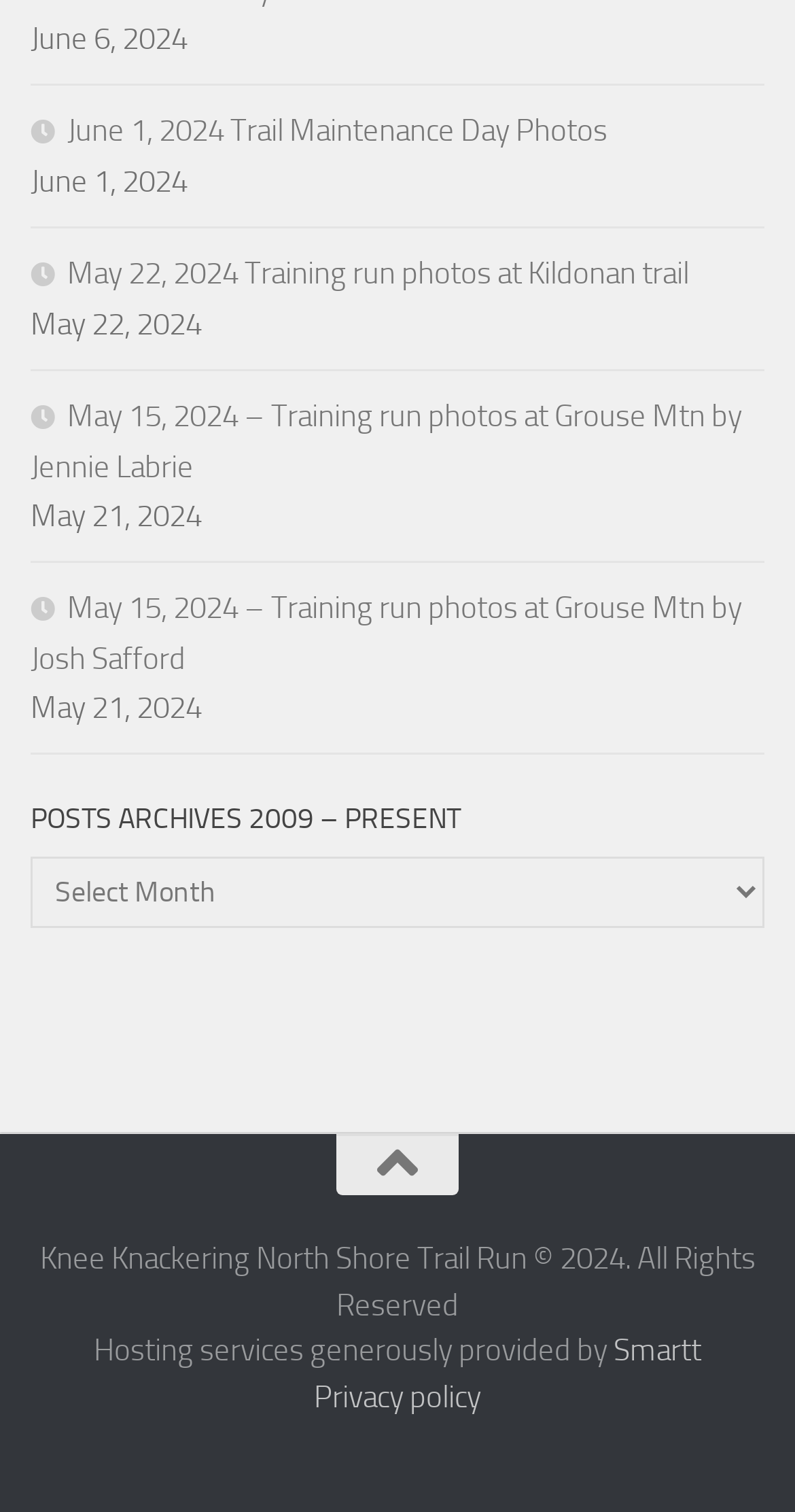Could you locate the bounding box coordinates for the section that should be clicked to accomplish this task: "View June 1, 2024 Trail Maintenance Day Photos".

[0.038, 0.074, 0.764, 0.099]